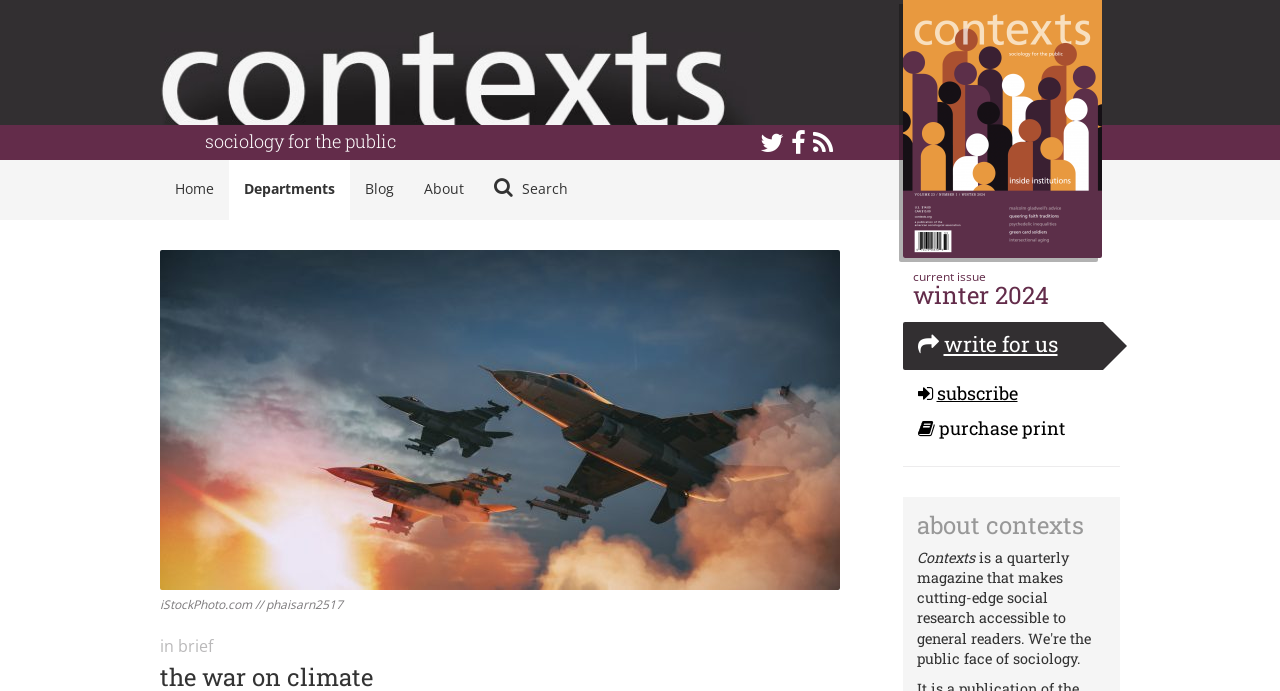Identify the bounding box for the UI element described as: "parent_node: current issue". The coordinates should be four float numbers between 0 and 1, i.e., [left, top, right, bottom].

[0.705, 0.0, 0.875, 0.373]